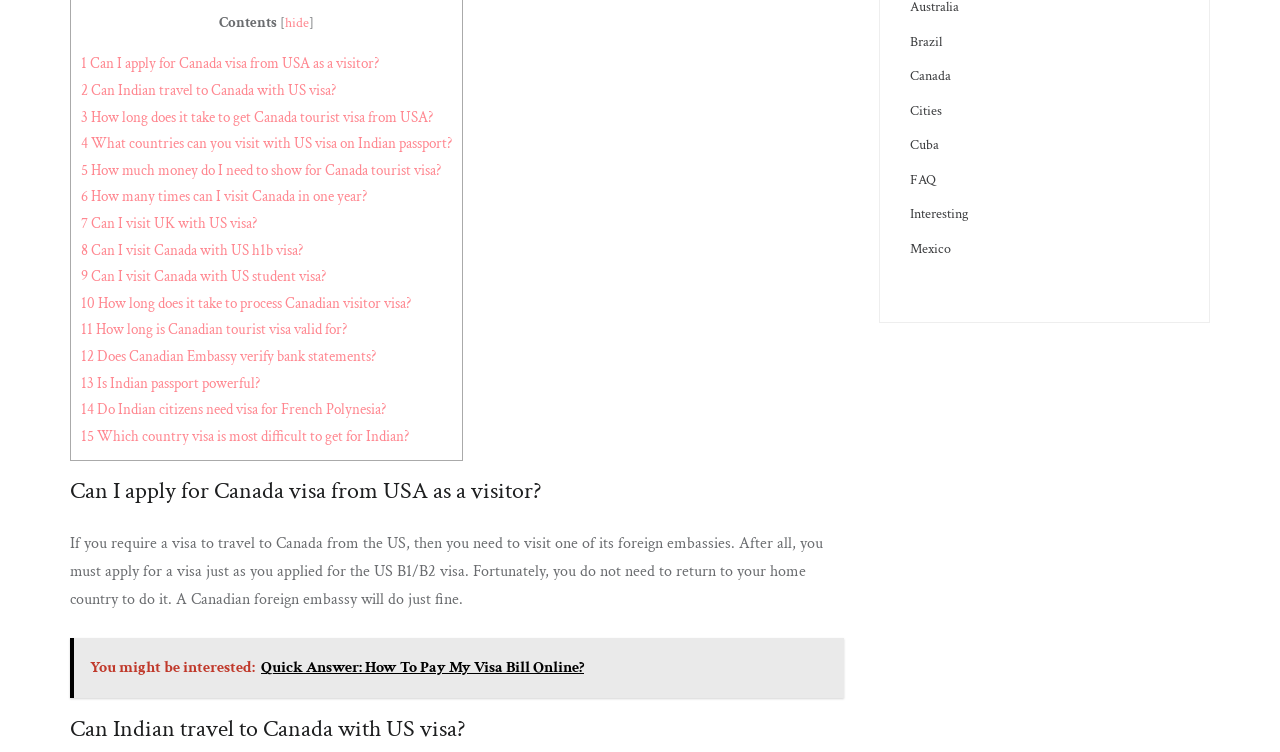How many countries are mentioned in the links?
Examine the screenshot and reply with a single word or phrase.

4